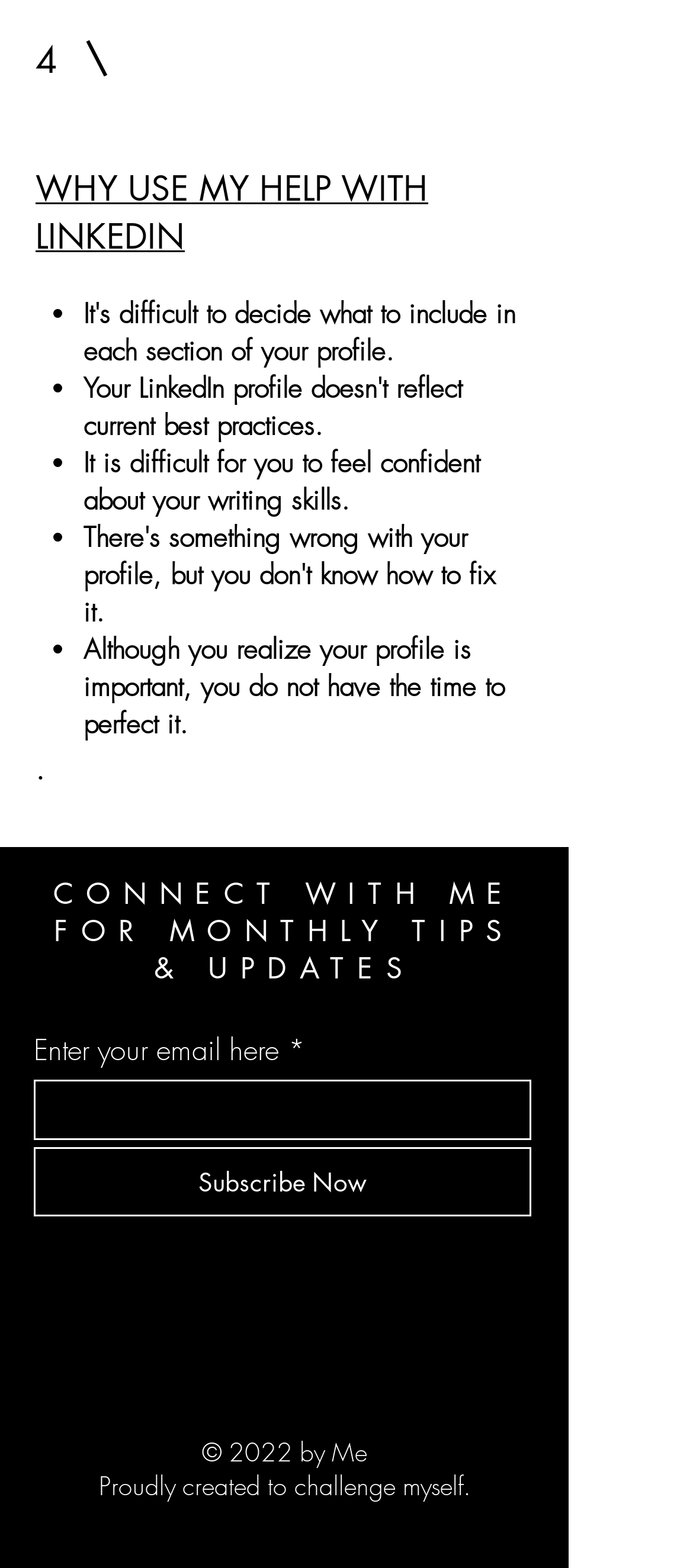How many social media platforms are listed?
Answer the question with a single word or phrase, referring to the image.

3